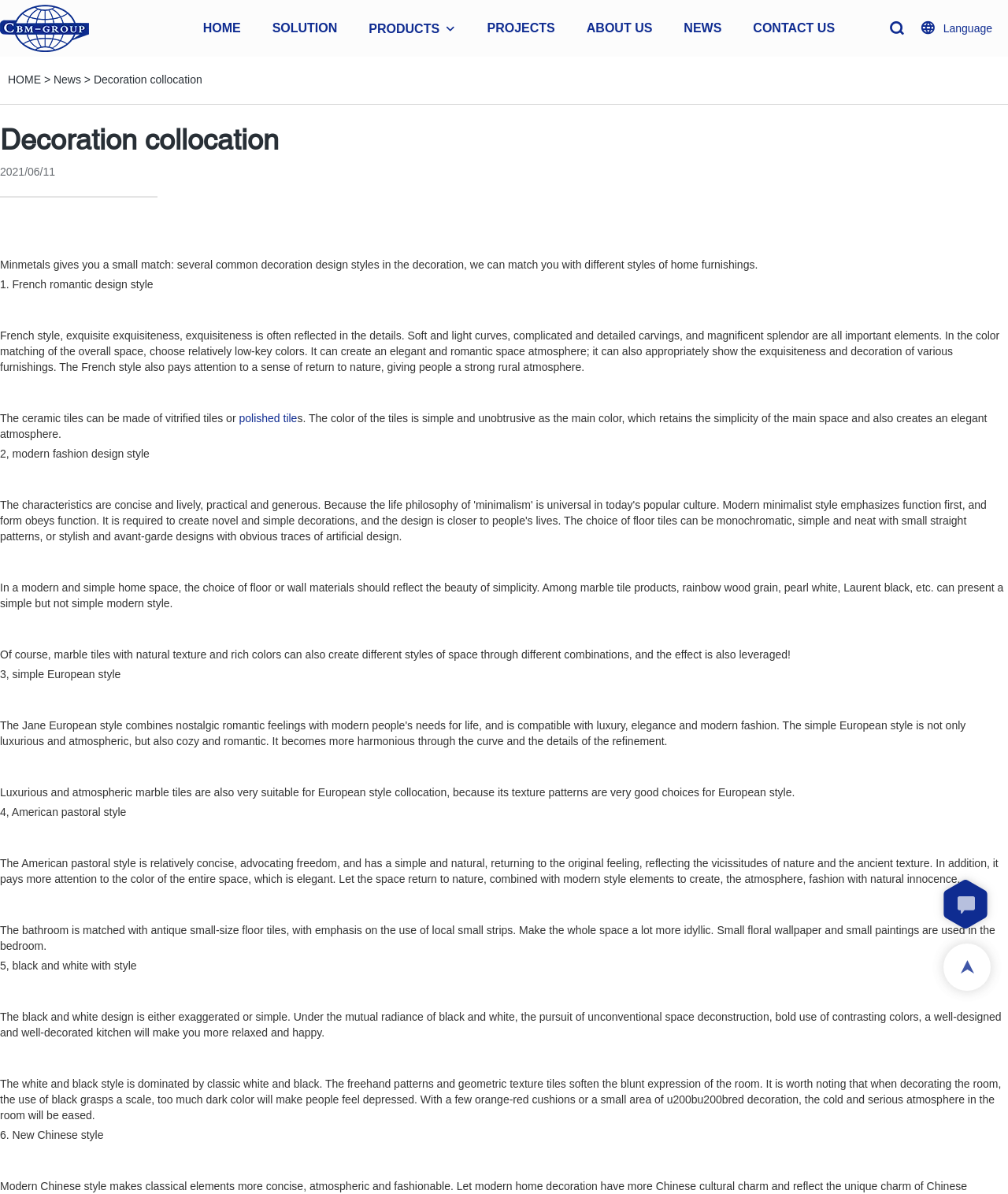Carefully observe the image and respond to the question with a detailed answer:
What is the main topic of the webpage?

The main topic of the webpage is decoration collocation, which is mentioned in the heading 'Decoration collocation' and also in the link 'Decoration collocation' in the navigation menu.